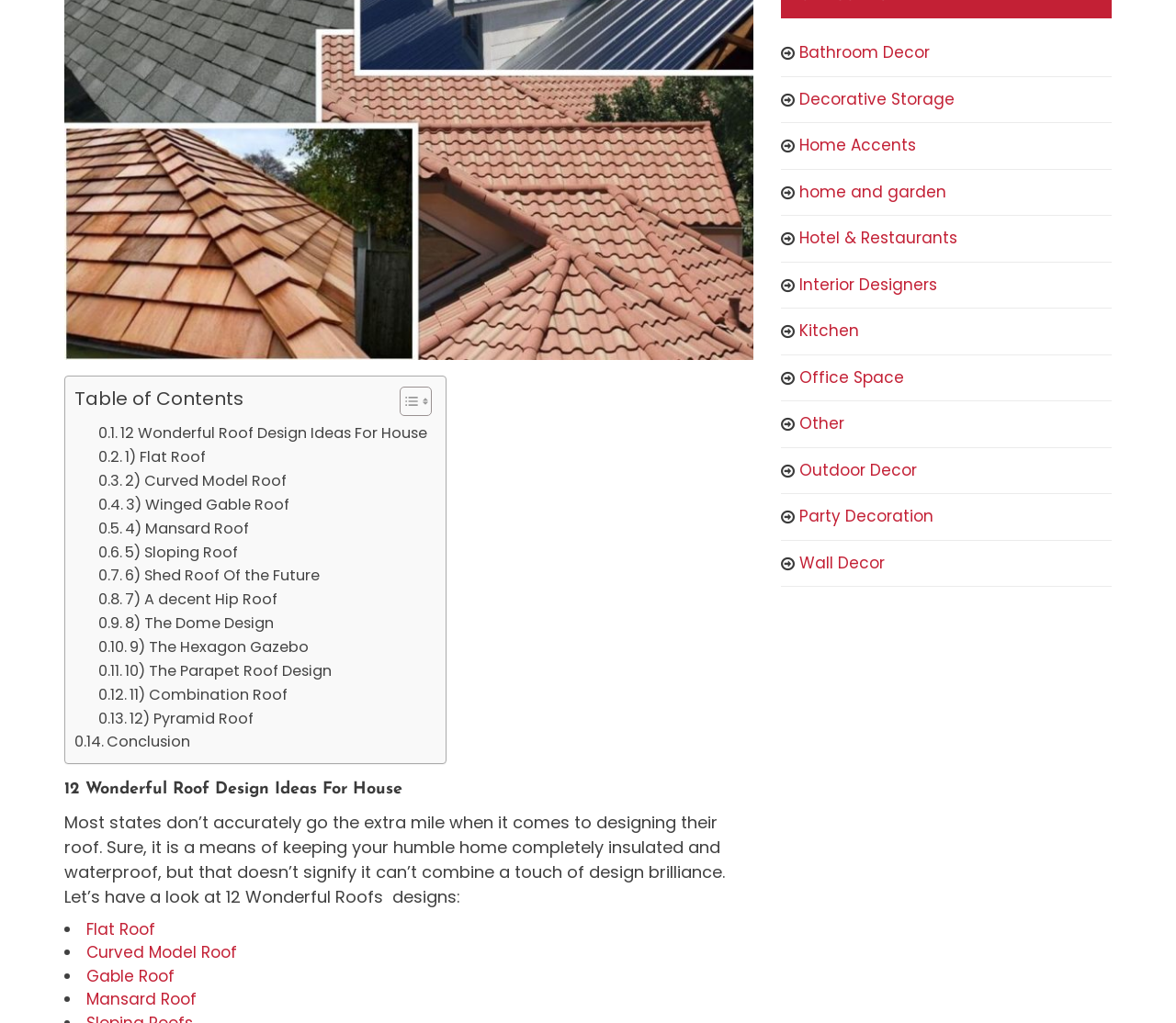Identify the bounding box coordinates of the section to be clicked to complete the task described by the following instruction: "Click on 'Table of Content'". The coordinates should be four float numbers between 0 and 1, formatted as [left, top, right, bottom].

[0.328, 0.377, 0.363, 0.412]